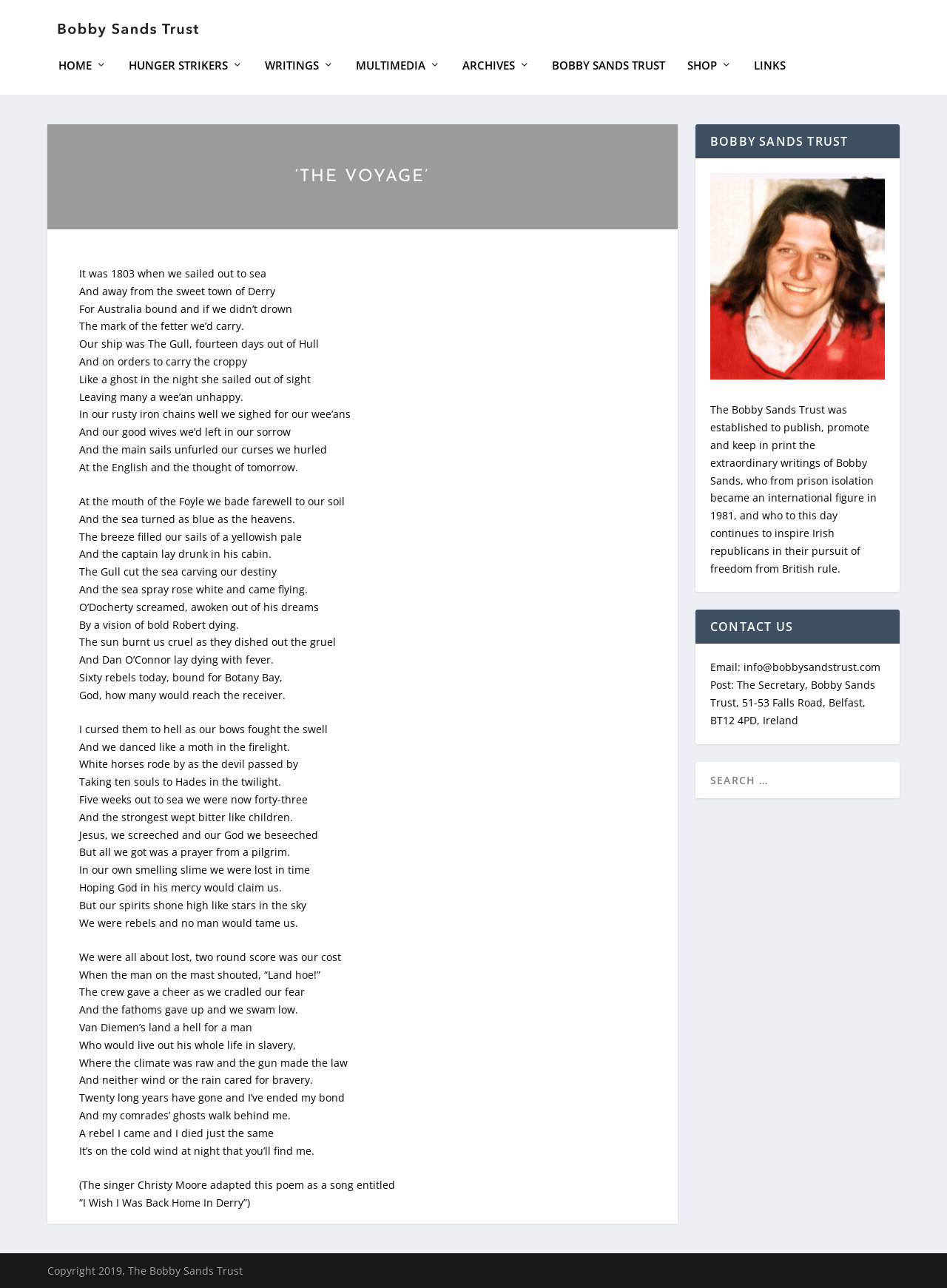Using the description "parent_node: HOME", predict the bounding box of the relevant HTML element.

[0.05, 0.011, 0.22, 0.035]